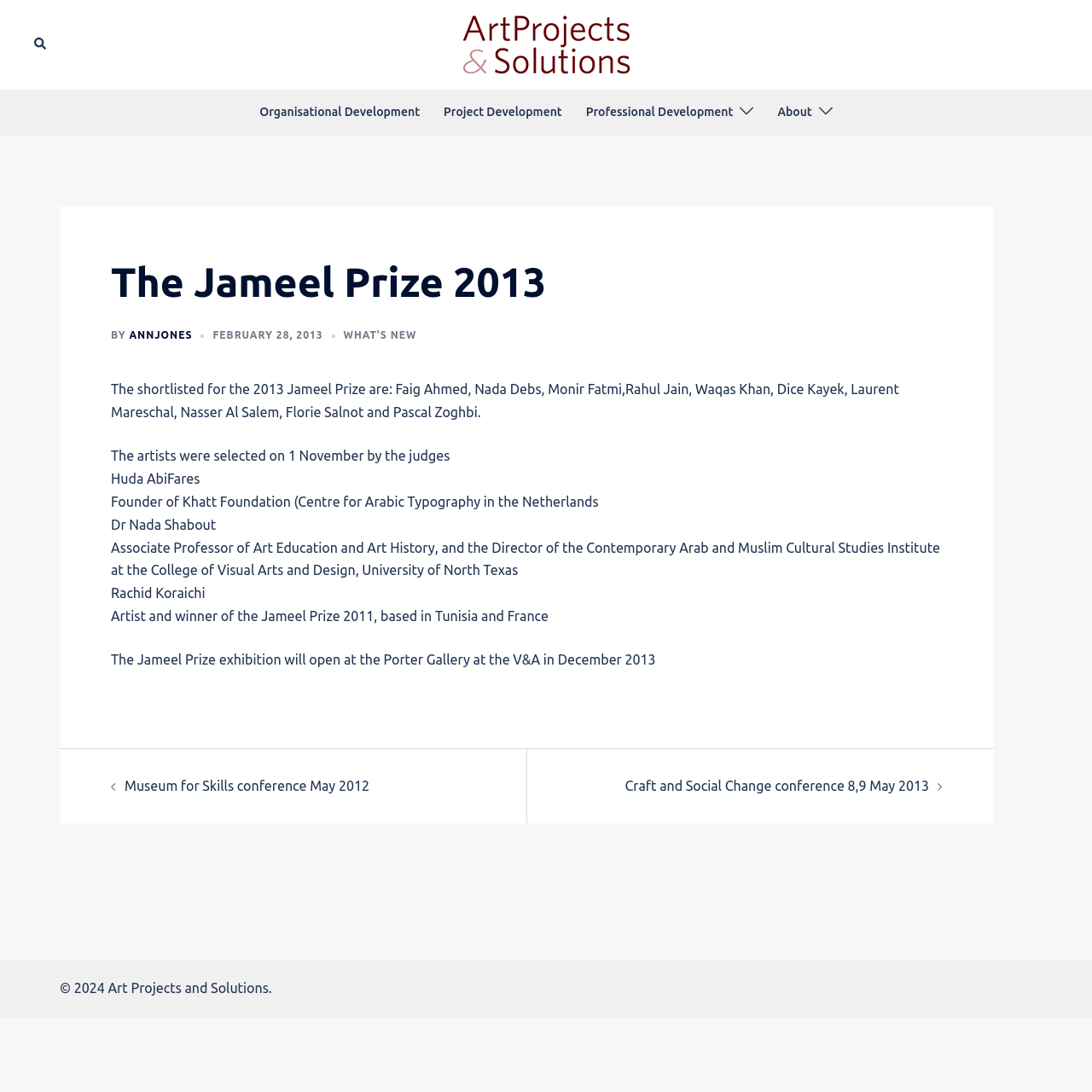Deliver a detailed narrative of the webpage's visual and textual elements.

The webpage is about the Jameel Prize 2013, an art competition. At the top left, there is a small image and a link to the homepage. Next to it, there is a larger image with a link to "Art Projects and Solutions". Below these, there are three links to "Organisational Development", "Project Development", and "Professional Development", aligned horizontally. 

On the right side of the page, there are two small images and a link to "About". The main content of the page is divided into two sections. The top section has a heading "The Jameel Prize 2013" and some text describing the prize, including the names of the shortlisted artists. Below this, there are paragraphs of text describing the judges and the exhibition details.

The bottom section has a heading "Post navigation" and two links to conferences, "Museum for Skills conference May 2012" and "Craft and Social Change conference 8,9 May 2013", with a small image on either side. At the very bottom of the page, there is a copyright notice "© 2024 Art Projects and Solutions."